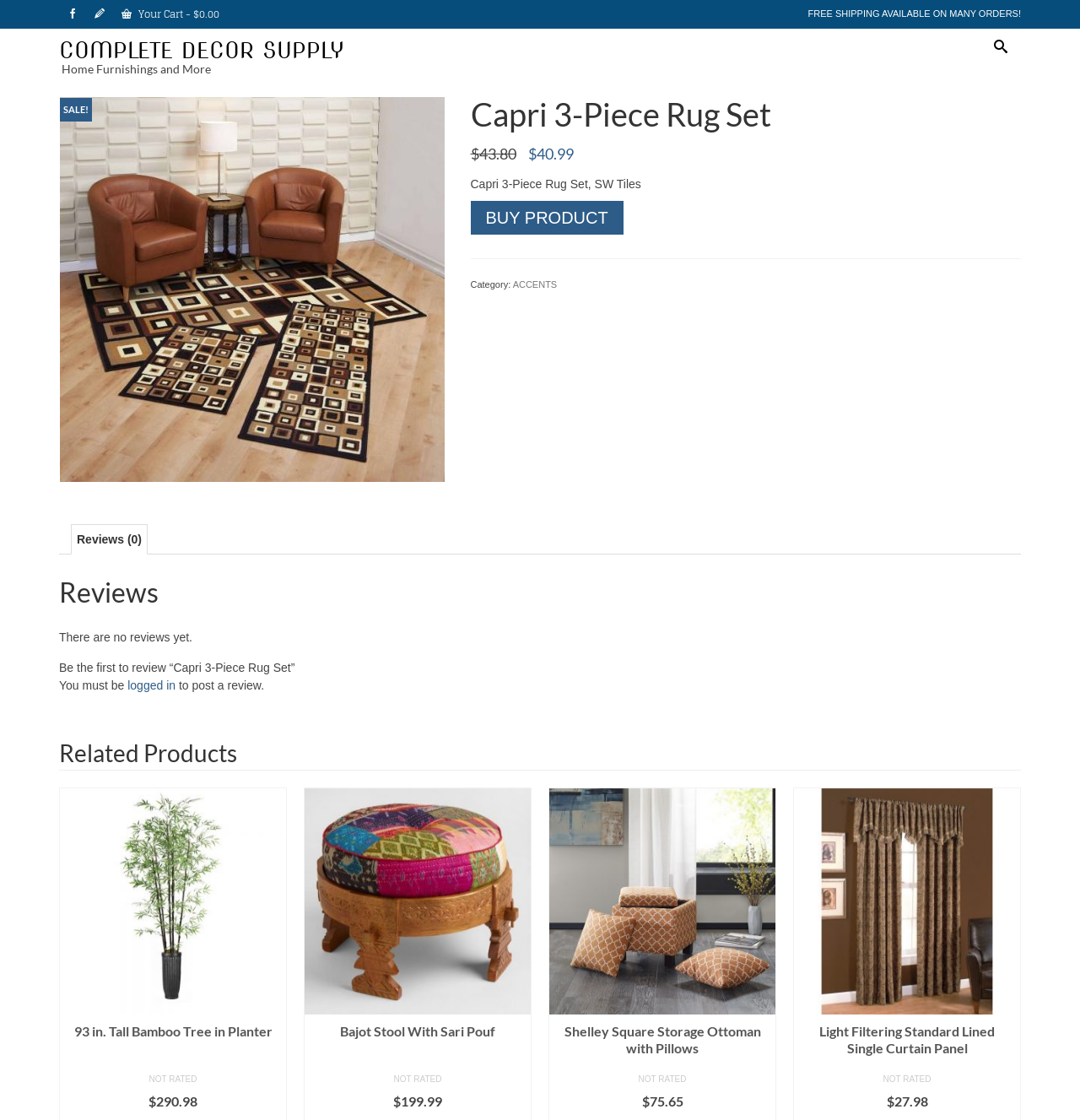Extract the bounding box coordinates for the HTML element that matches this description: "Next". The coordinates should be four float numbers between 0 and 1, i.e., [left, top, right, bottom].

[0.918, 0.832, 0.945, 0.888]